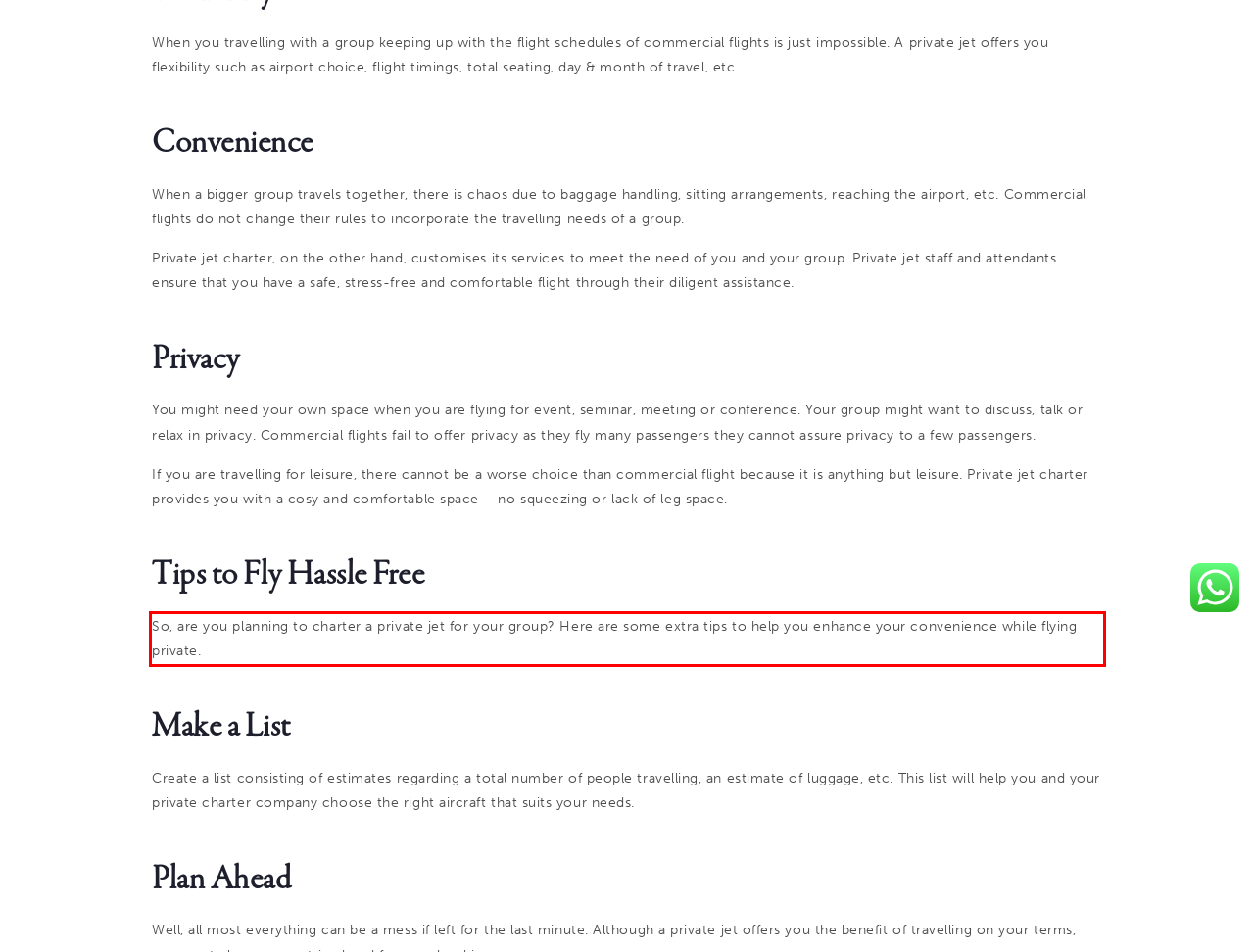You have a webpage screenshot with a red rectangle surrounding a UI element. Extract the text content from within this red bounding box.

So, are you planning to charter a private jet for your group? Here are some extra tips to help you enhance your convenience while flying private.